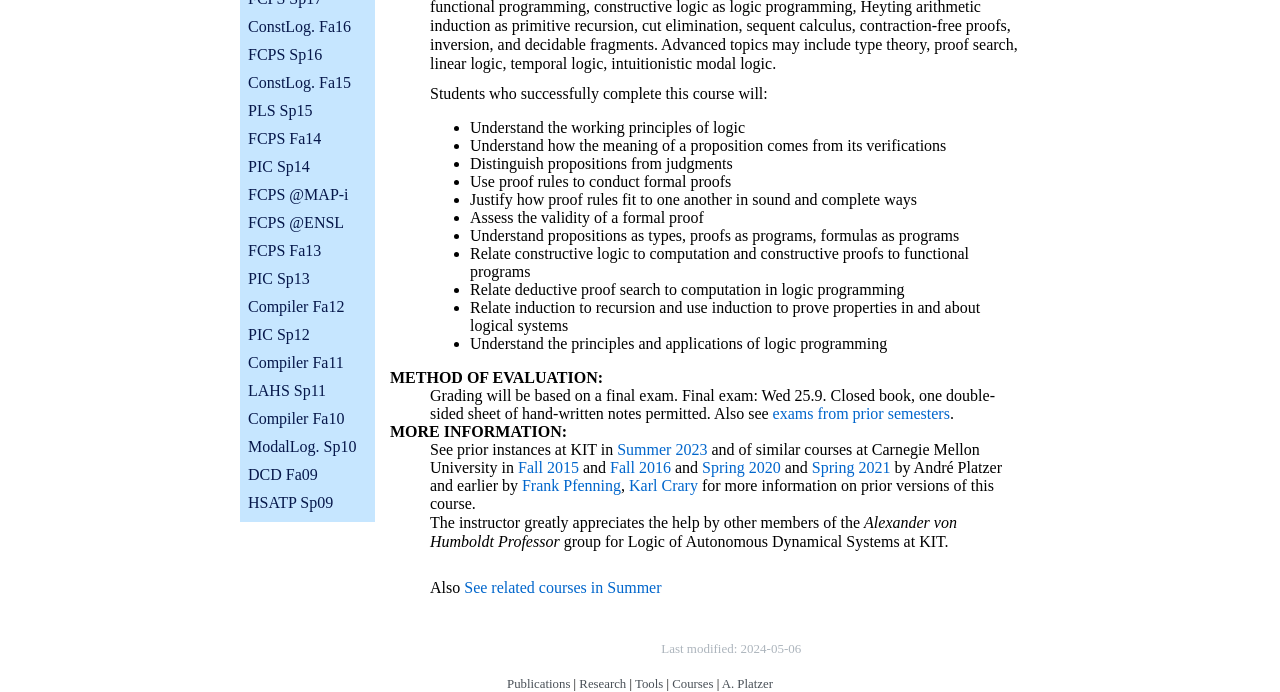Given the element description, predict the bounding box coordinates in the format (top-left x, top-left y, bottom-right x, bottom-right y), using floating point numbers between 0 and 1: Privacy Policy

None